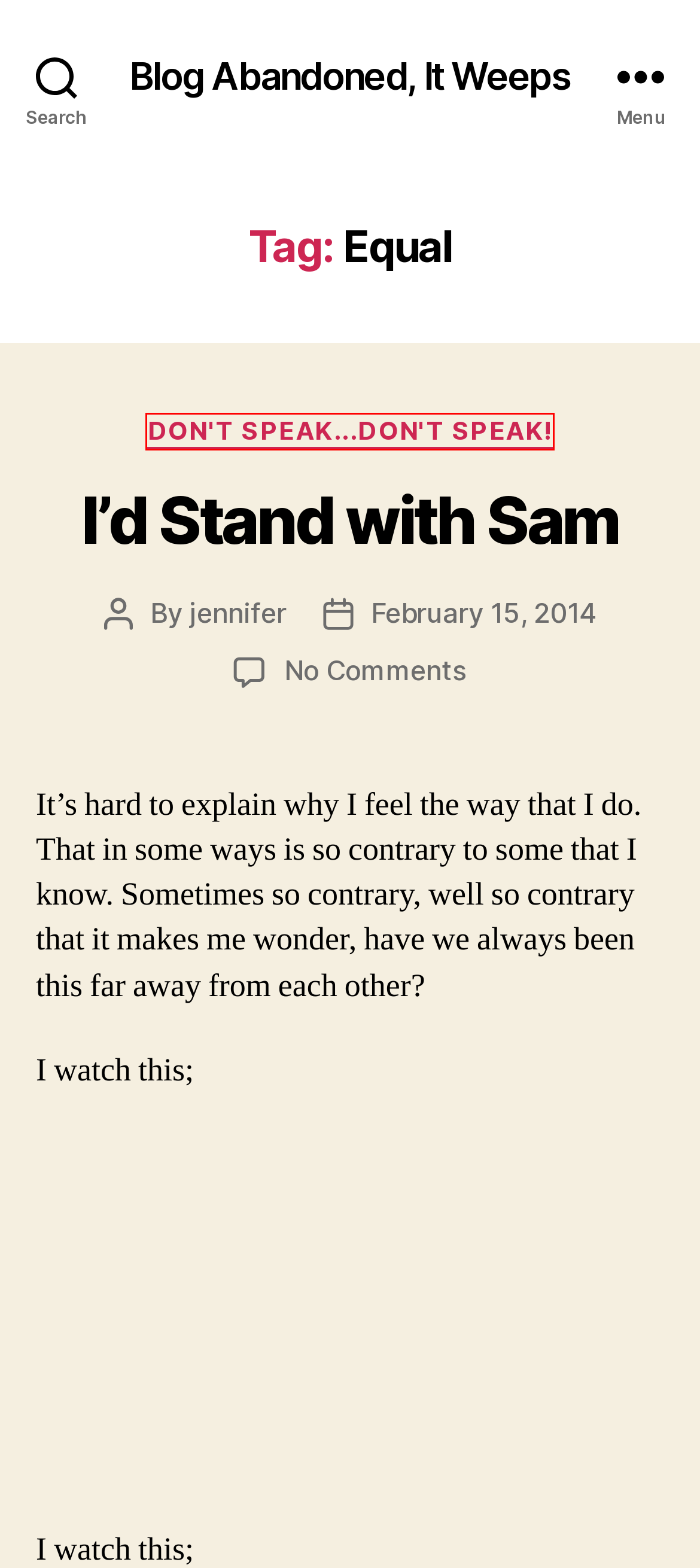You’re provided with a screenshot of a webpage that has a red bounding box around an element. Choose the best matching webpage description for the new page after clicking the element in the red box. The options are:
A. I’d Stand with Sam – Blog Abandoned, It Weeps
B. October 2011 – Blog Abandoned, It Weeps
C. don’t speak…don’t speak! – Blog Abandoned, It Weeps
D. jennifer – Blog Abandoned, It Weeps
E. May 2009 – Blog Abandoned, It Weeps
F. Blog Abandoned, It Weeps – I try, but I have no discipline
G. collaboration – Blog Abandoned, It Weeps
H. 7.27.23 – Blog Abandoned, It Weeps

C